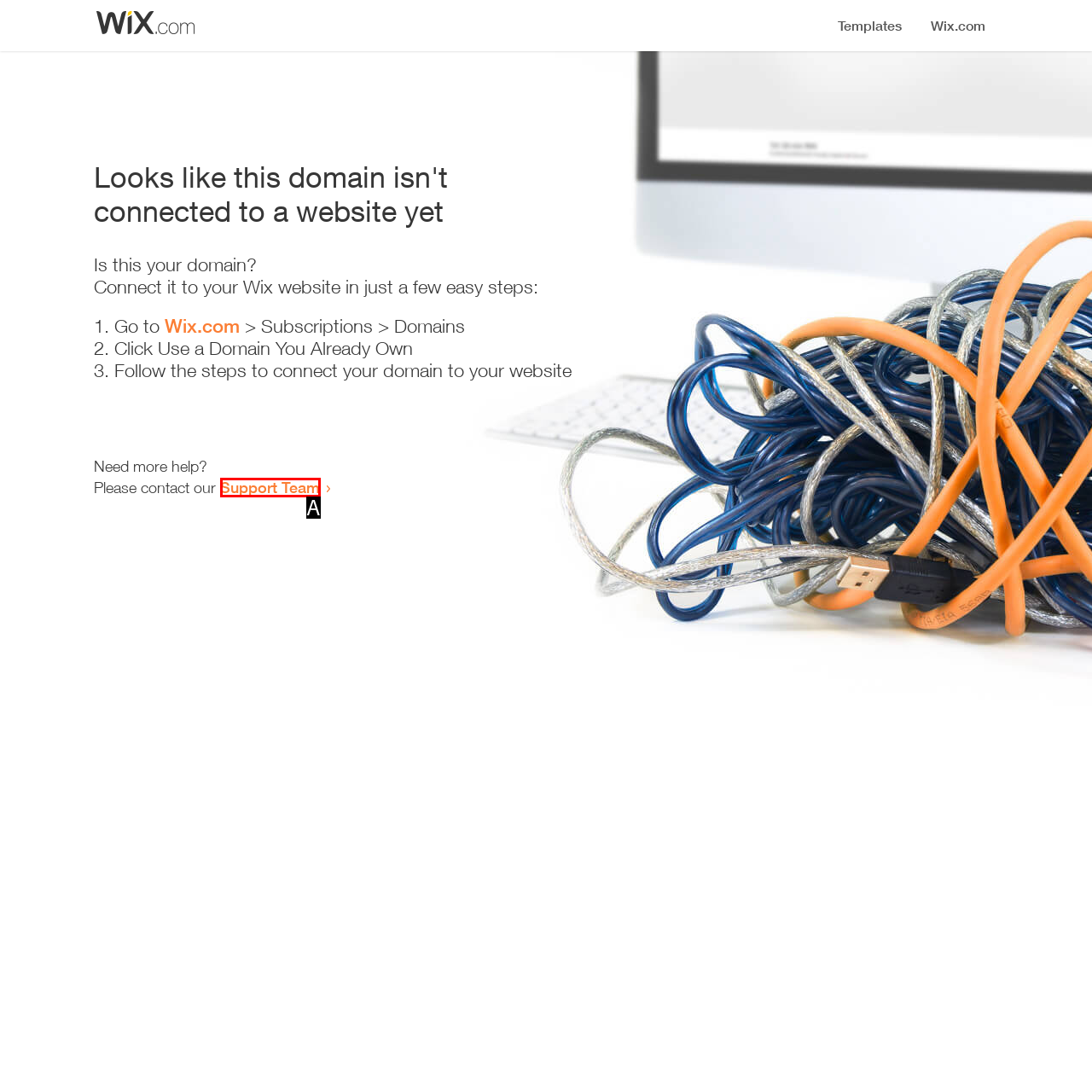Select the option that fits this description: Support Team
Answer with the corresponding letter directly.

A